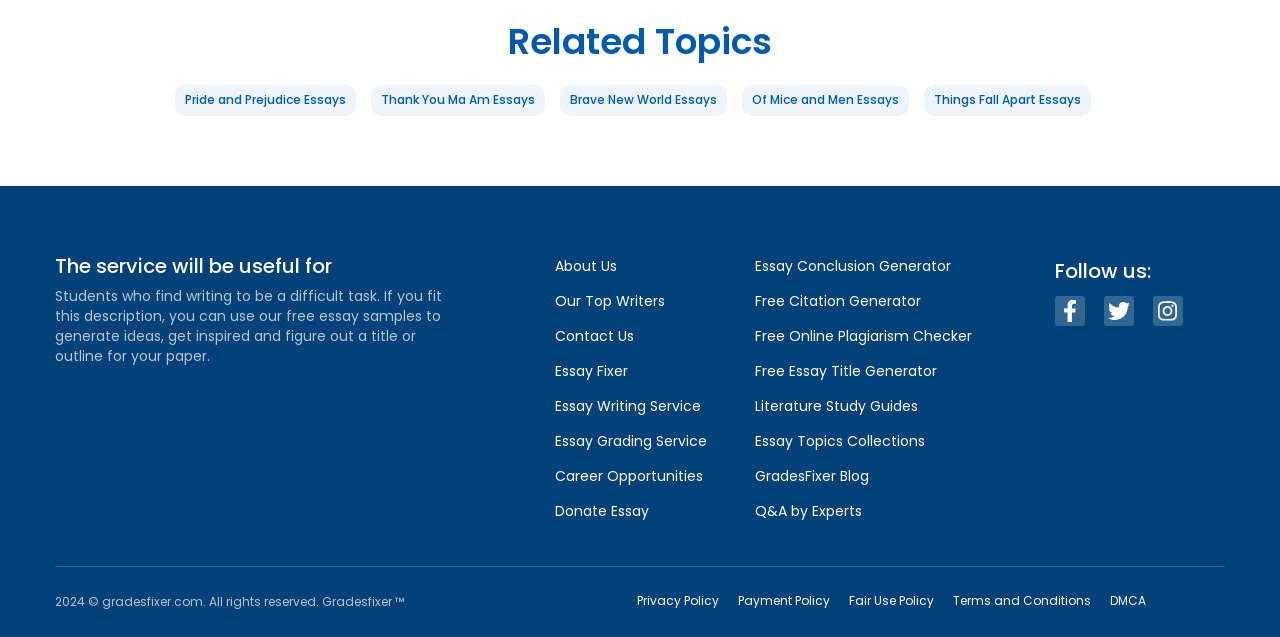Find the bounding box coordinates of the clickable region needed to perform the following instruction: "Read 'Terms and Conditions'". The coordinates should be provided as four float numbers between 0 and 1, i.e., [left, top, right, bottom].

[0.745, 0.927, 0.852, 0.959]